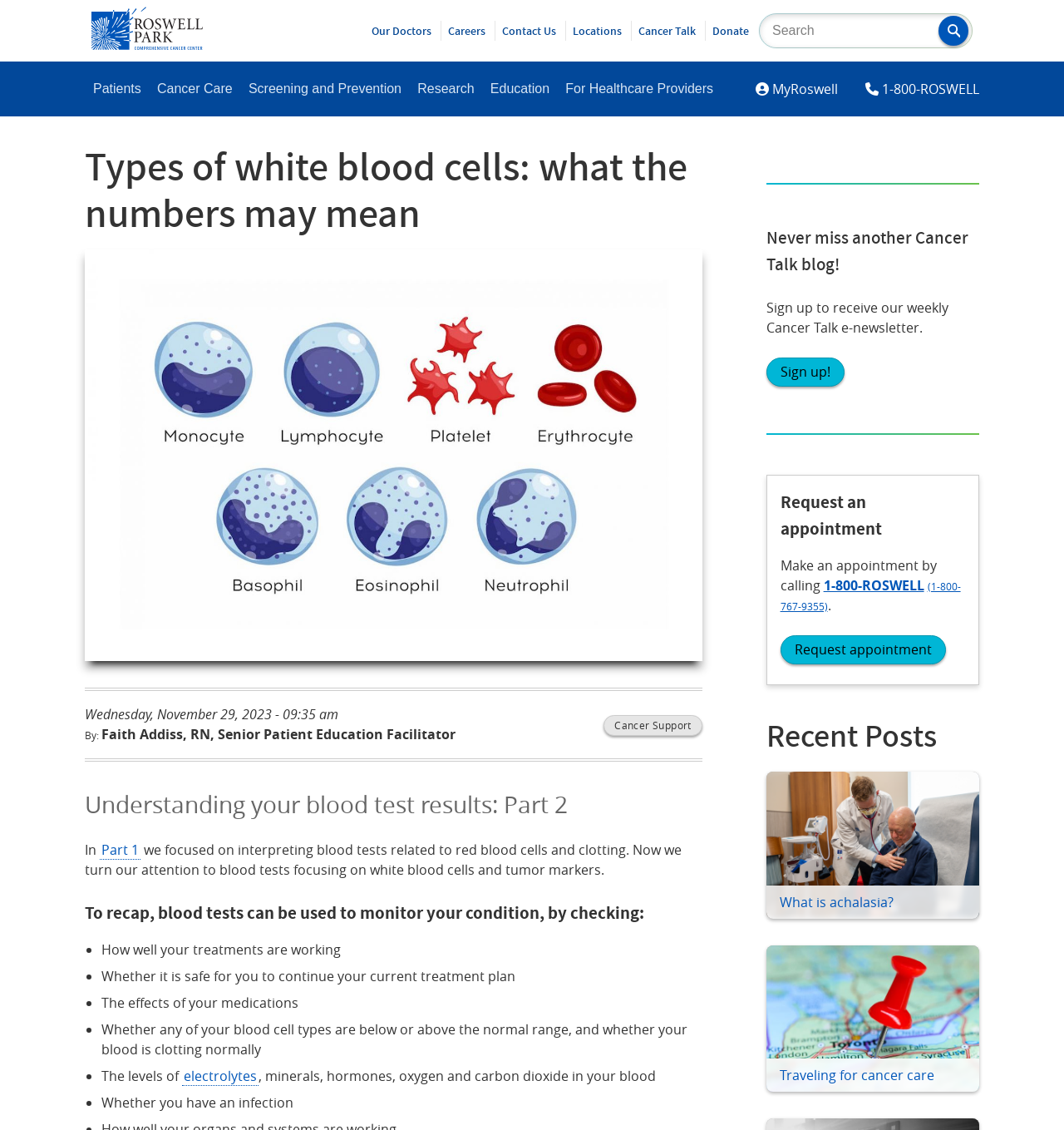What is the main topic of this webpage?
Please answer the question as detailed as possible.

Based on the webpage's content, including the heading 'Types of white blood cells: what the numbers may mean' and the medical illustration showing the types of white blood cells, it is clear that the main topic of this webpage is white blood cells.